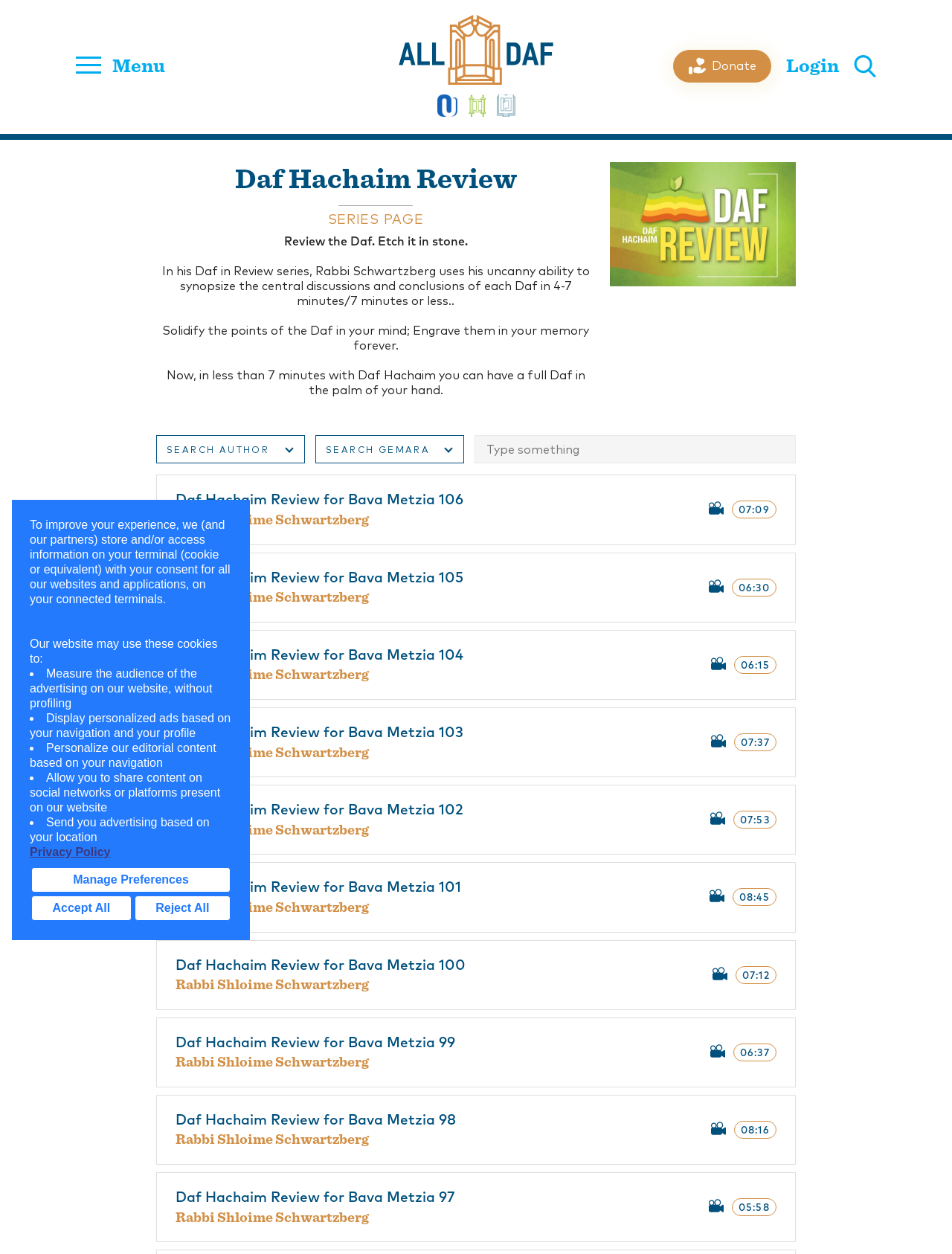What is the name of the series reviewed on this webpage?
Answer the question using a single word or phrase, according to the image.

Daf in Review